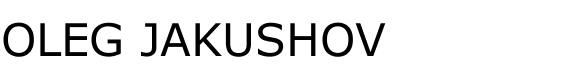Provide a short answer to the following question with just one word or phrase: What is the purpose of the design?

Introduction to a biography